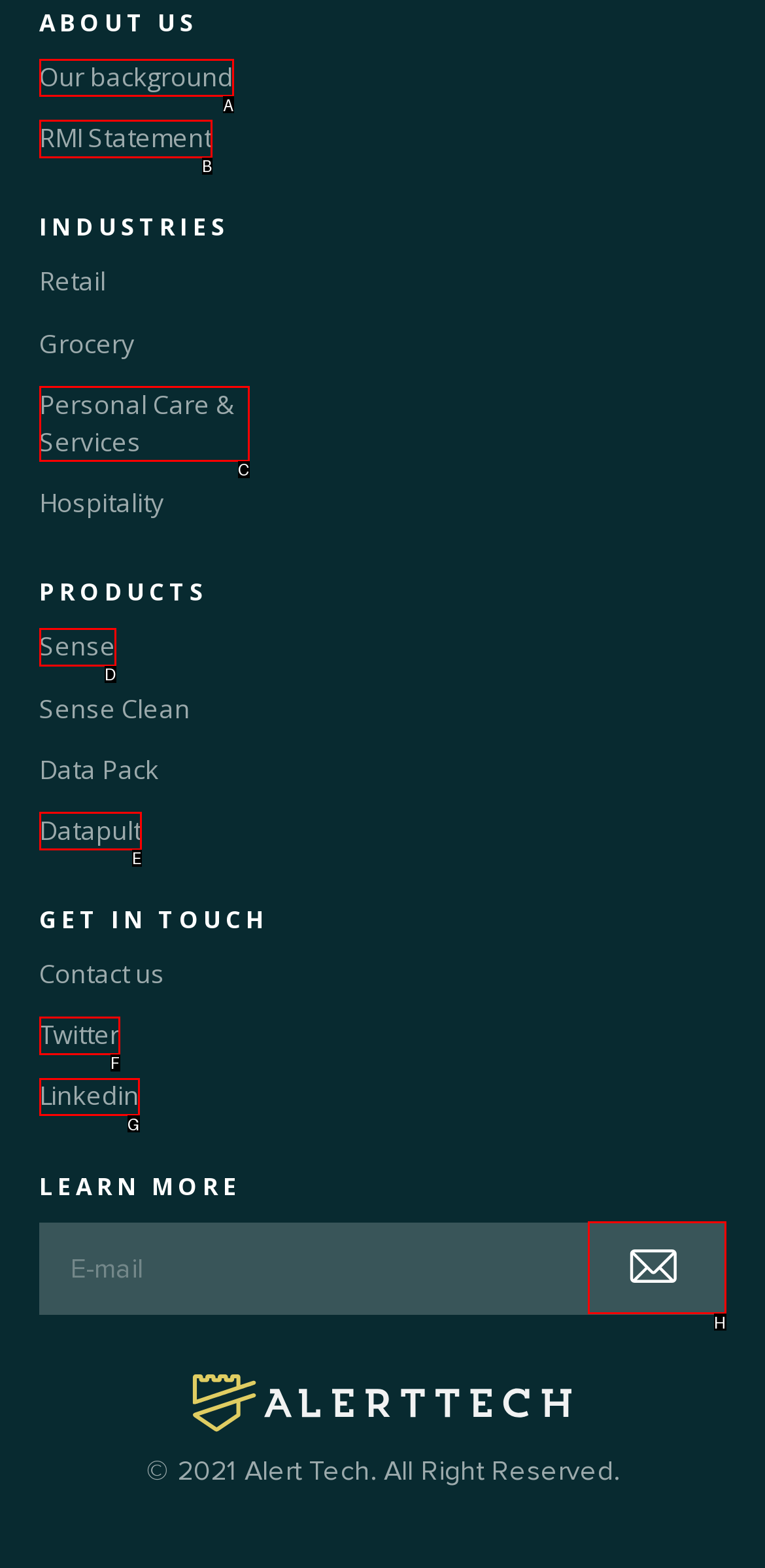Identify the letter of the correct UI element to fulfill the task: Submit the email from the given options in the screenshot.

H